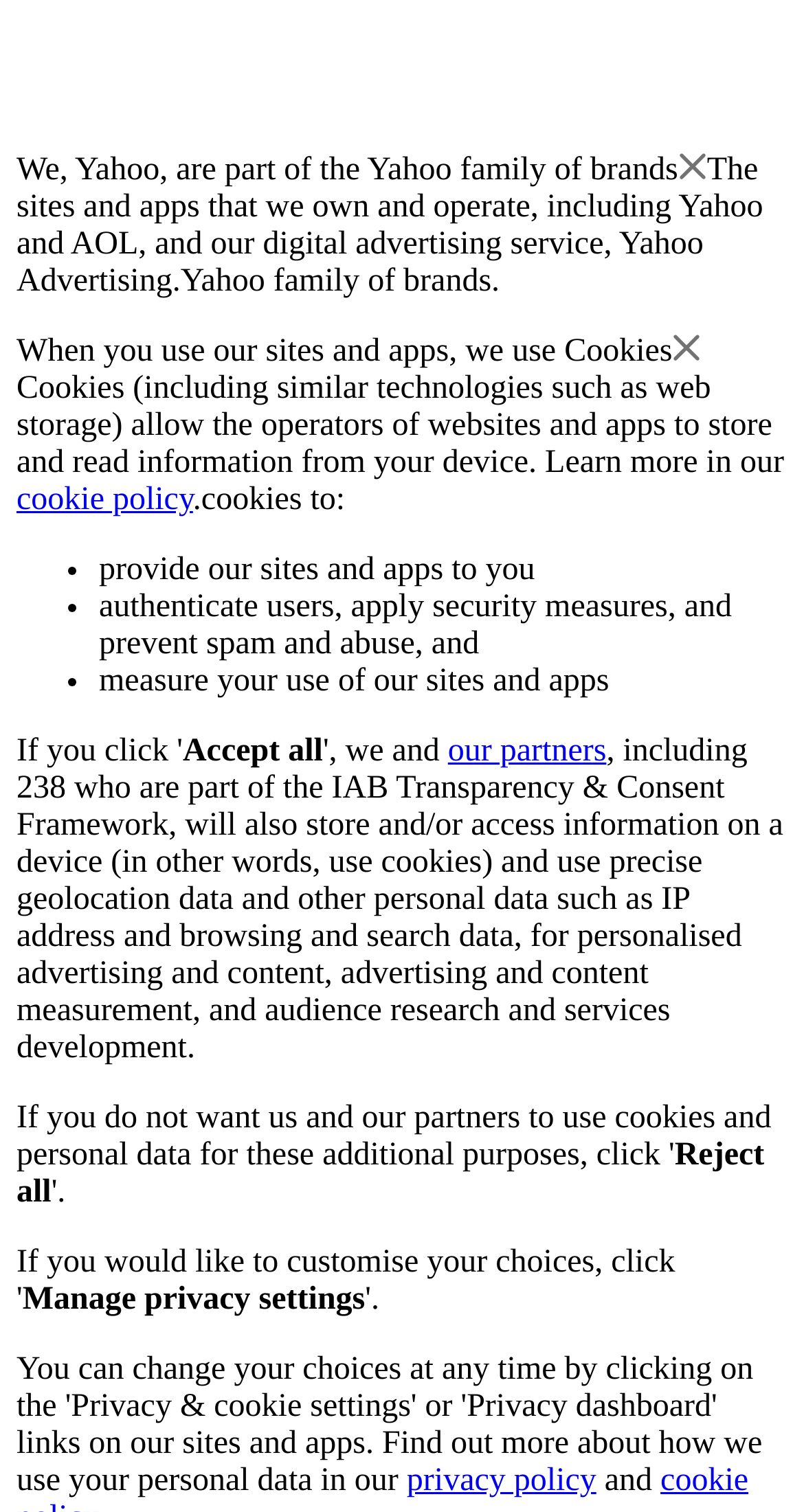Create an elaborate caption for the webpage.

The webpage appears to be a privacy policy or consent page for Yahoo. At the top, there is a brief introduction stating that Yahoo is part of the Yahoo family of brands. Below this, there is a paragraph explaining that Yahoo owns and operates various sites and apps, including Yahoo and AOL, and provides digital advertising services.

The page then delves into the use of cookies, which are explained in a tooltip as allowing website and app operators to store and read information from devices. A link to the cookie policy is provided for further information. The text continues to explain that cookies are used to provide Yahoo's sites and apps, authenticate users, apply security measures, and measure user activity.

A list of bullet points outlines the purposes of cookie usage, including providing services, authenticating users, preventing spam and abuse, and measuring user activity. Below this, there are two buttons: "Accept all" and "Reject all", which likely relate to accepting or rejecting the use of cookies and other personal data for personalized advertising and content.

To the right of the "Accept all" button, there is a link to "our partners", which may provide more information about the companies involved in Yahoo's advertising and data collection practices. A lengthy paragraph explains that Yahoo's partners, including those part of the IAB Transparency & Consent Framework, will store and access information on devices, use precise geolocation data, and collect other personal data for various purposes.

At the bottom of the page, there are two more options: "Reject all" and "Manage privacy settings". A link to the privacy policy is also provided, along with a brief phrase "and" that may indicate a continuation of the privacy policy or related information.